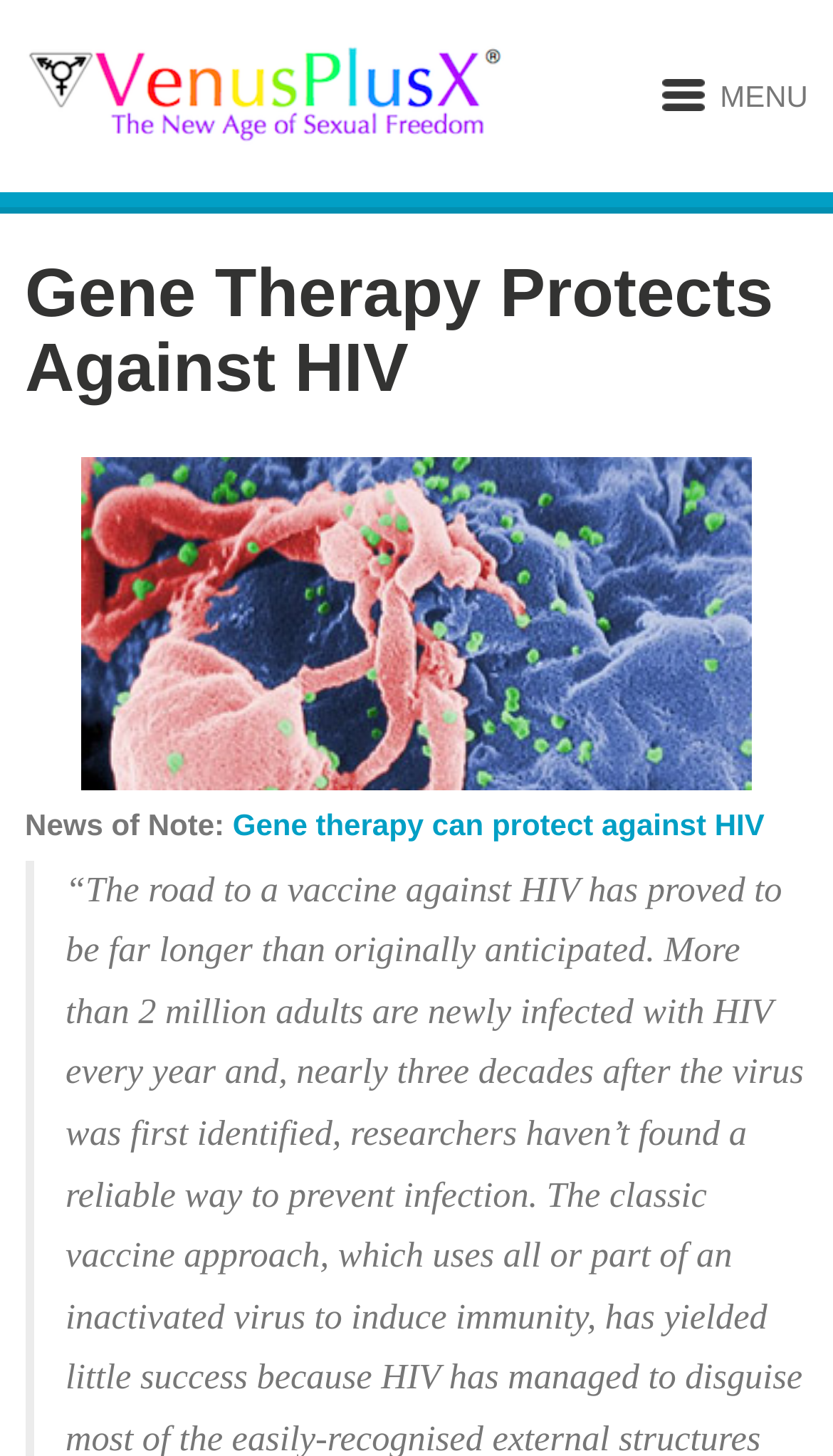Please give a succinct answer to the question in one word or phrase:
How many links are on this webpage?

3